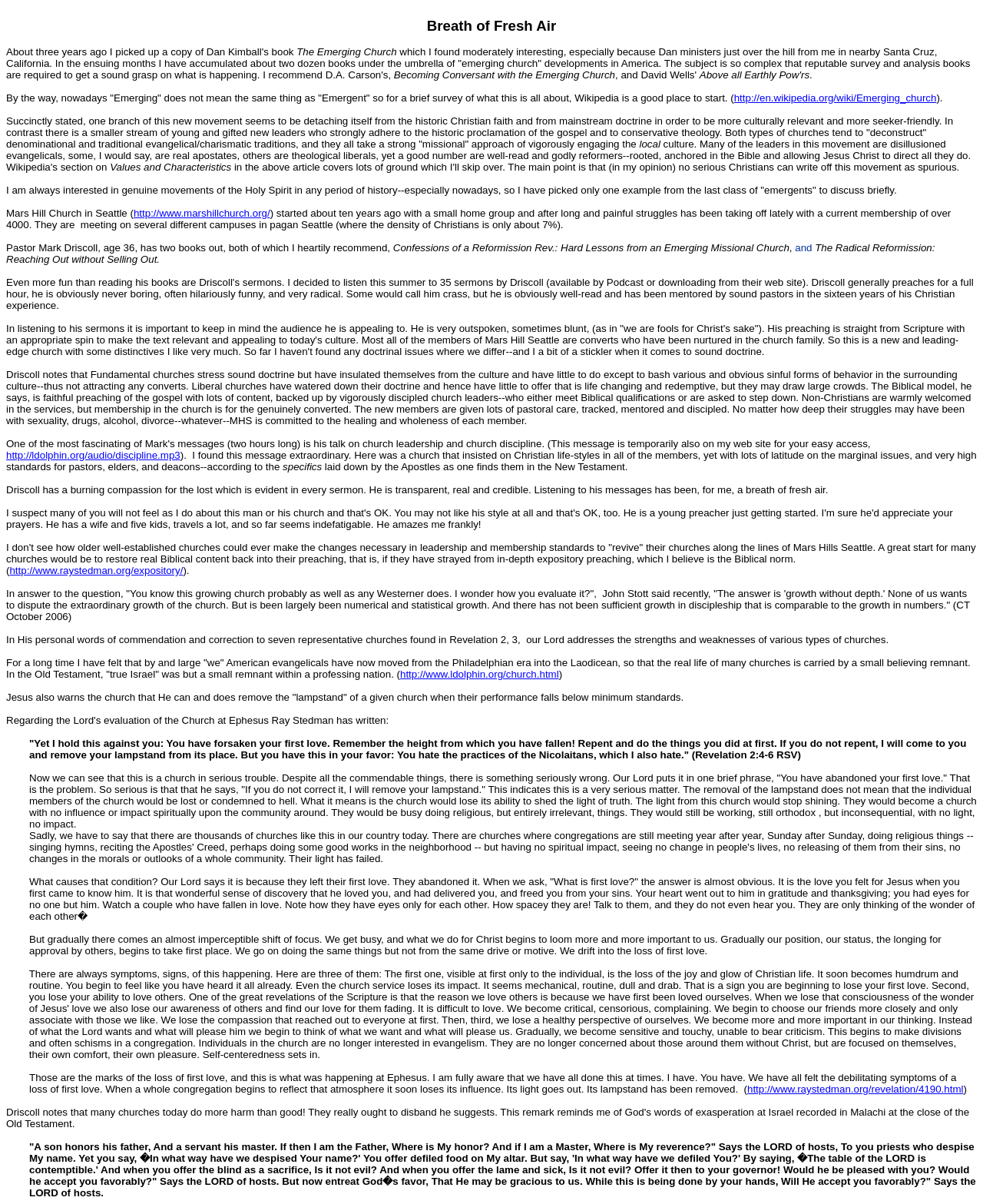Answer succinctly with a single word or phrase:
What is the website of Mars Hill Church?

http://www.marshillchurch.org/